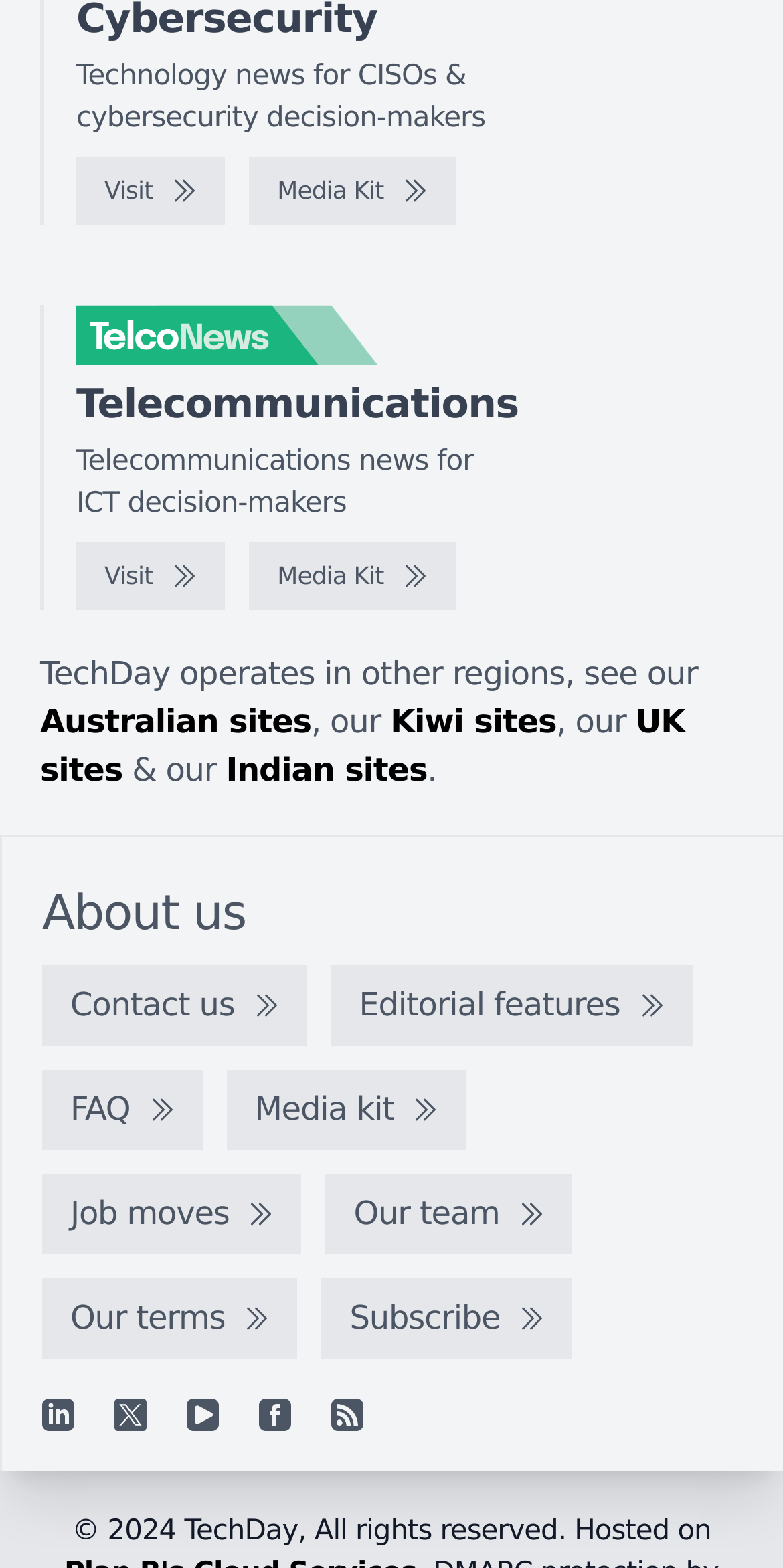Please locate the bounding box coordinates for the element that should be clicked to achieve the following instruction: "Visit the TelcoNews website". Ensure the coordinates are given as four float numbers between 0 and 1, i.e., [left, top, right, bottom].

[0.097, 0.195, 0.636, 0.234]